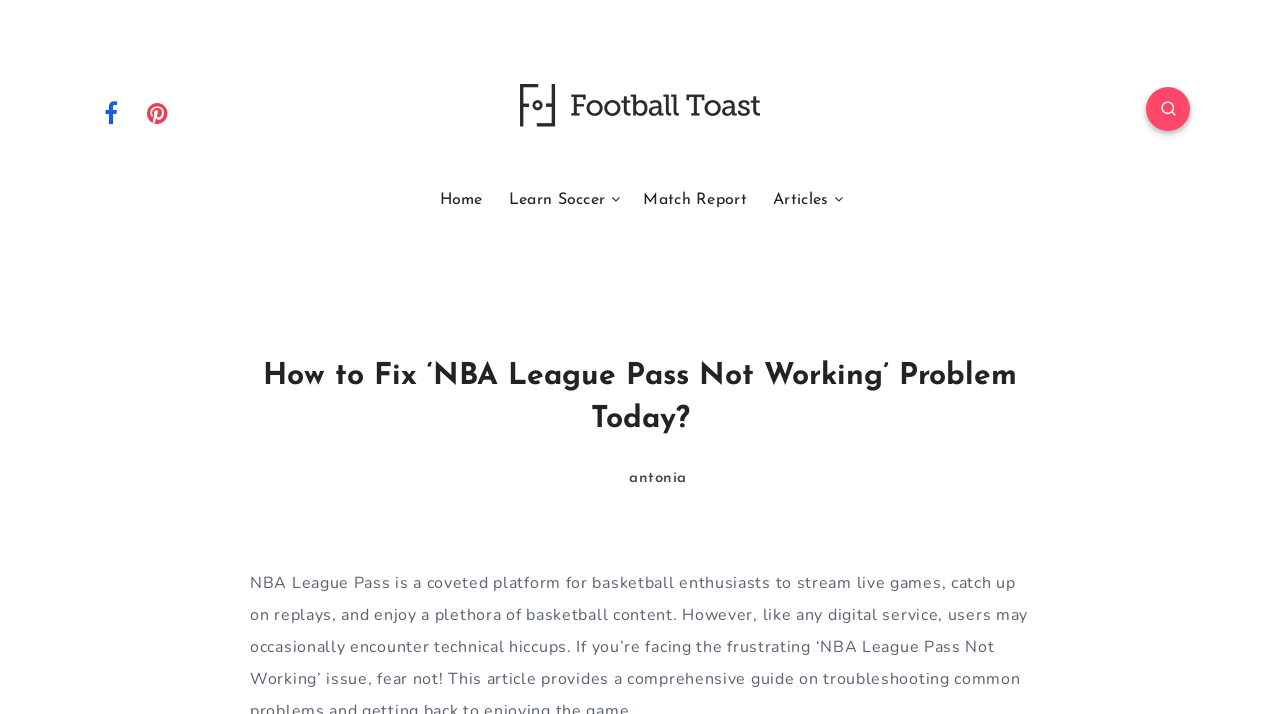What social media platforms are linked on the webpage?
Make sure to answer the question with a detailed and comprehensive explanation.

By examining the top-right corner of the webpage, we can see links to Facebook and Pinterest, indicating that these social media platforms are linked on the webpage.